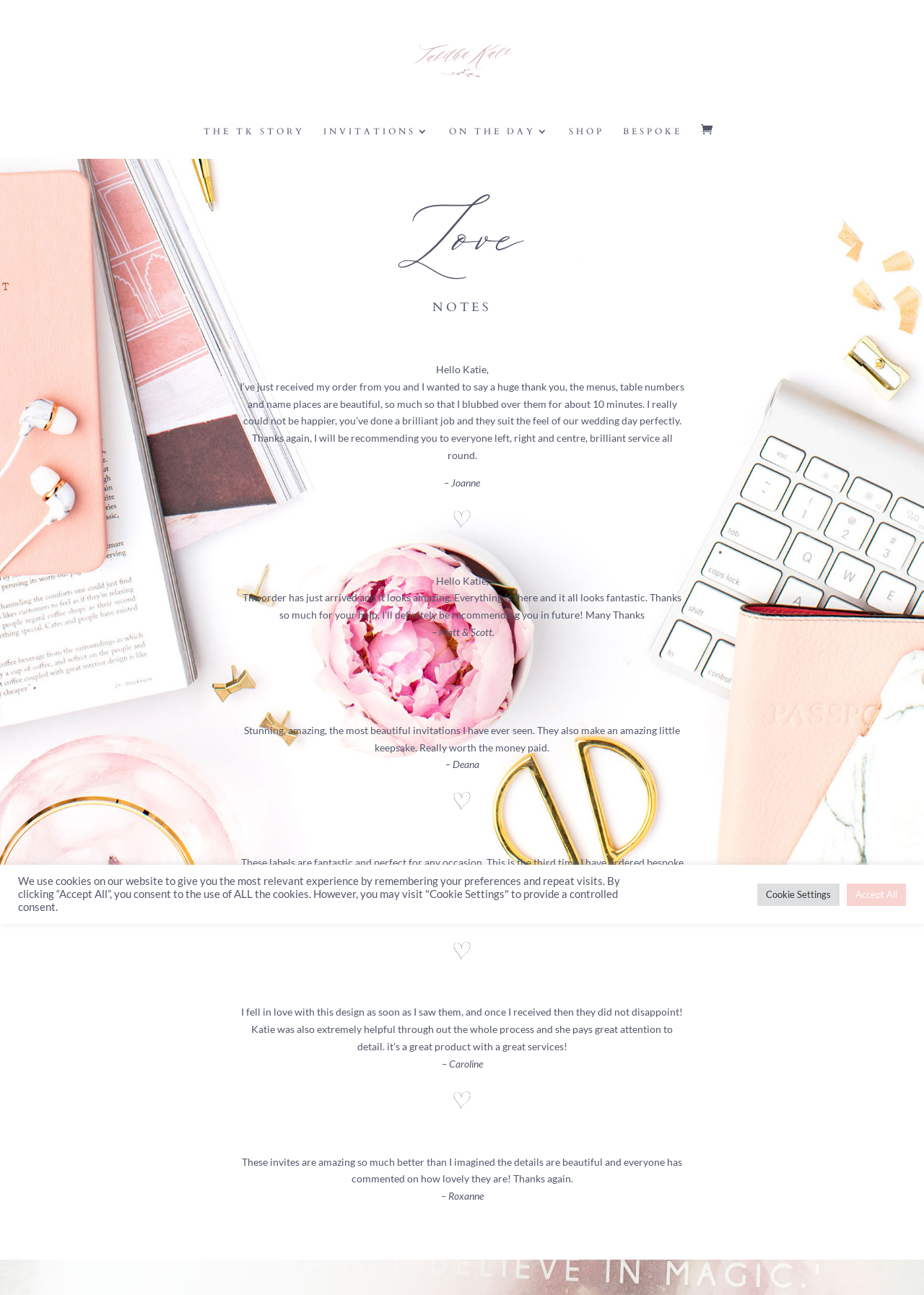Describe all the significant parts and information present on the webpage.

The webpage is a testimonials page for Katie Sue Design Co, specifically showcasing "Little Love Notes". At the top, there is a row of links, including "Tabitha Kate", "THE TK STORY", "INVITATIONS 3", "ON THE DAY 3", "SHOP", "BESPOKE", and an icon represented by "\ue07a". 

Below the links, there are two large headings, "Love" and "NOTES", spanning the entire width of the page. 

The main content of the page consists of several testimonials from satisfied customers, each with a brief message expressing their gratitude and admiration for the products and services received from Katie Sue Design Co. These testimonials are arranged vertically, with the customer's name at the end of each message. 

At the bottom of the page, there is a notification about the use of cookies on the website, with options to "Accept All" or visit "Cookie Settings" to provide controlled consent.